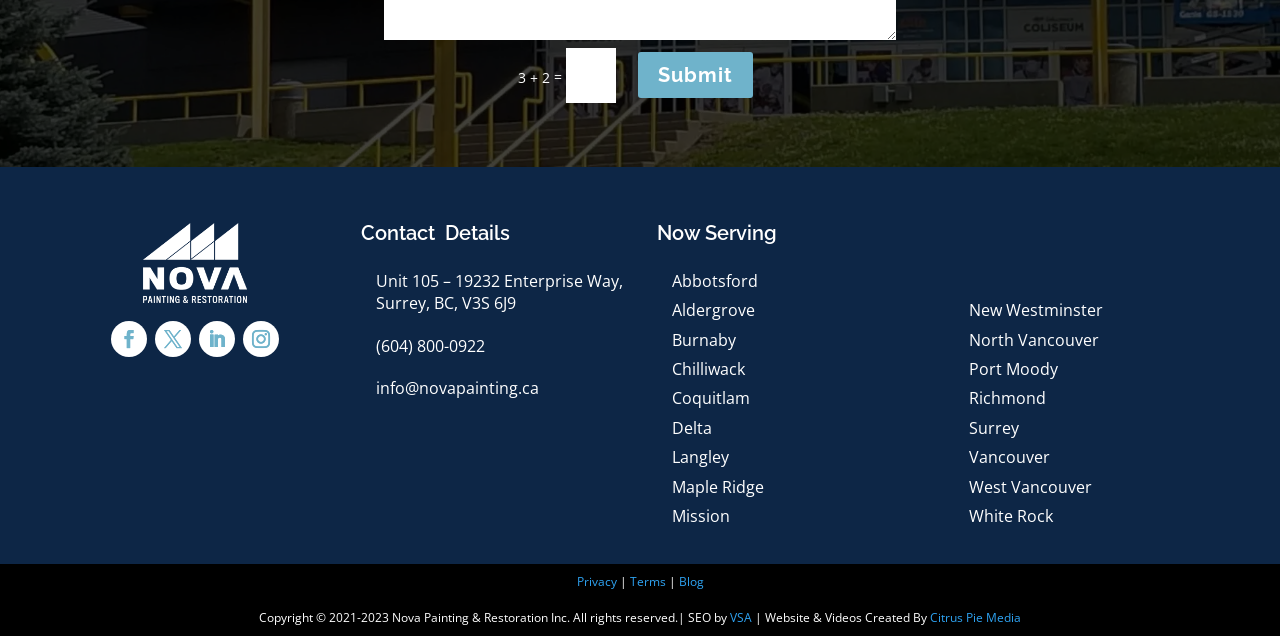Please indicate the bounding box coordinates for the clickable area to complete the following task: "click the link to contact details". The coordinates should be specified as four float numbers between 0 and 1, i.e., [left, top, right, bottom].

[0.293, 0.424, 0.486, 0.494]